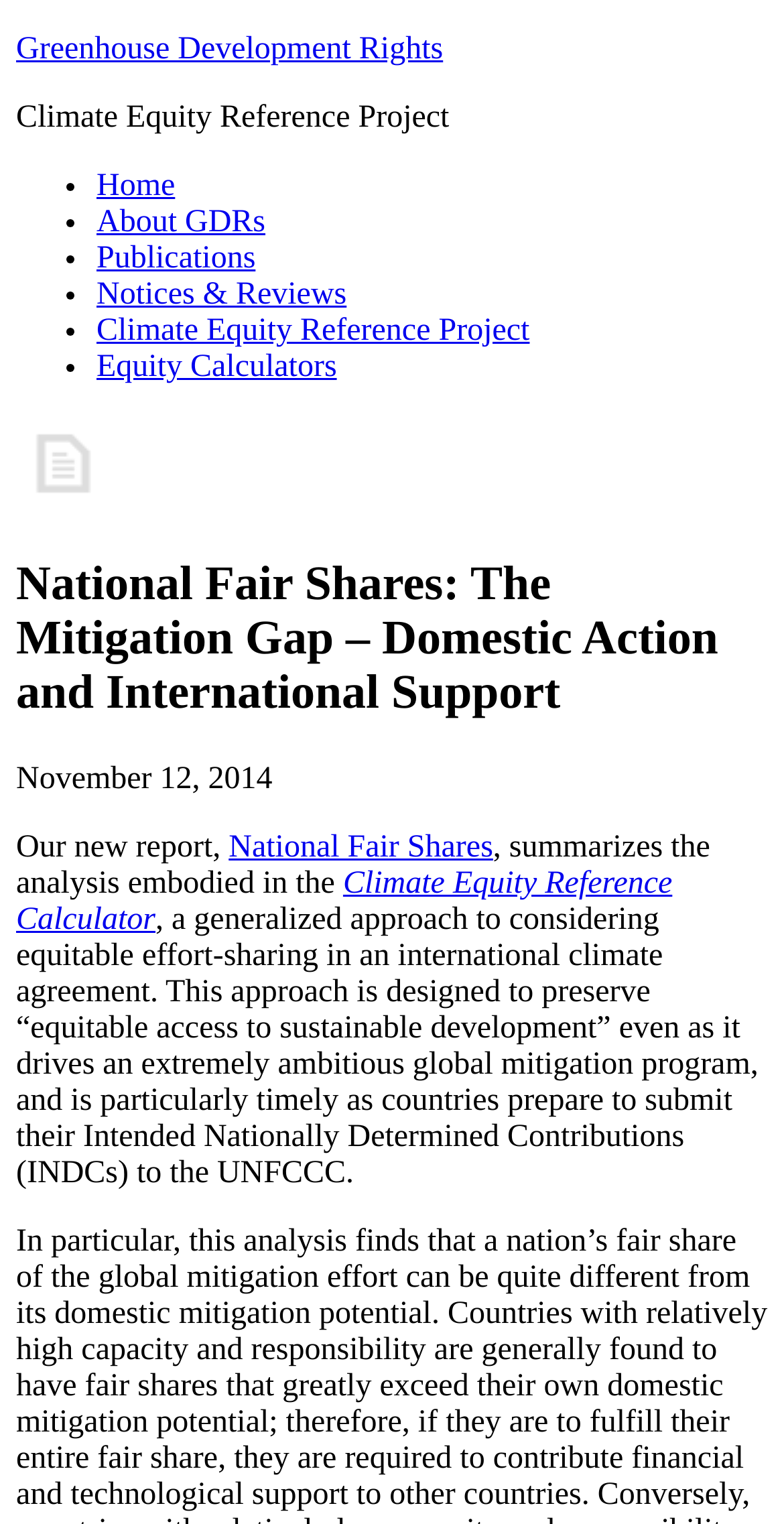Please answer the following question using a single word or phrase: 
What is the date of the report?

November 12, 2014